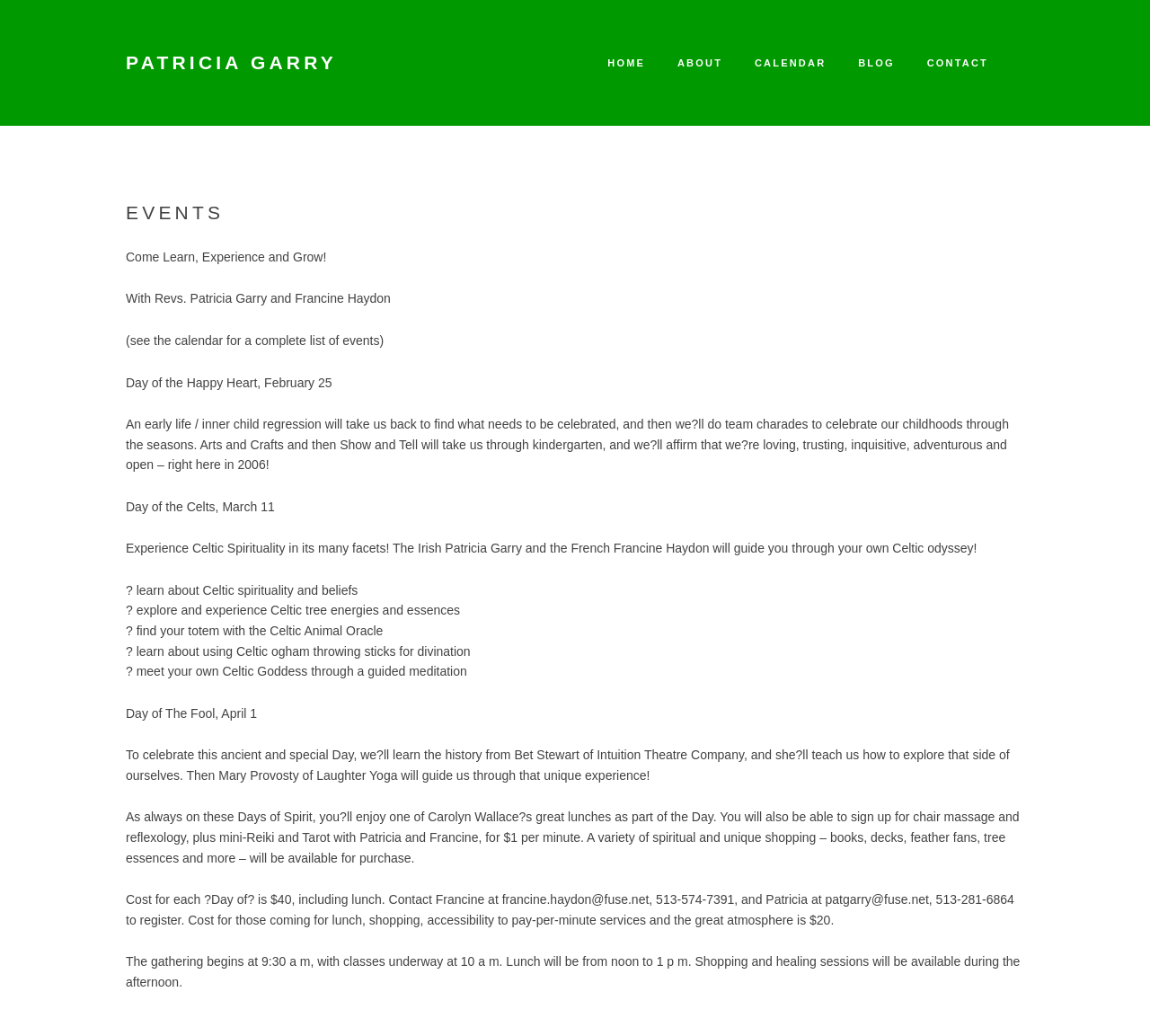What is the cost of each 'Day of' event?
Using the details shown in the screenshot, provide a comprehensive answer to the question.

I found the text 'Cost for each “Day of” is $40, including lunch.' on the page, which indicates that the cost of each 'Day of' event is $40.